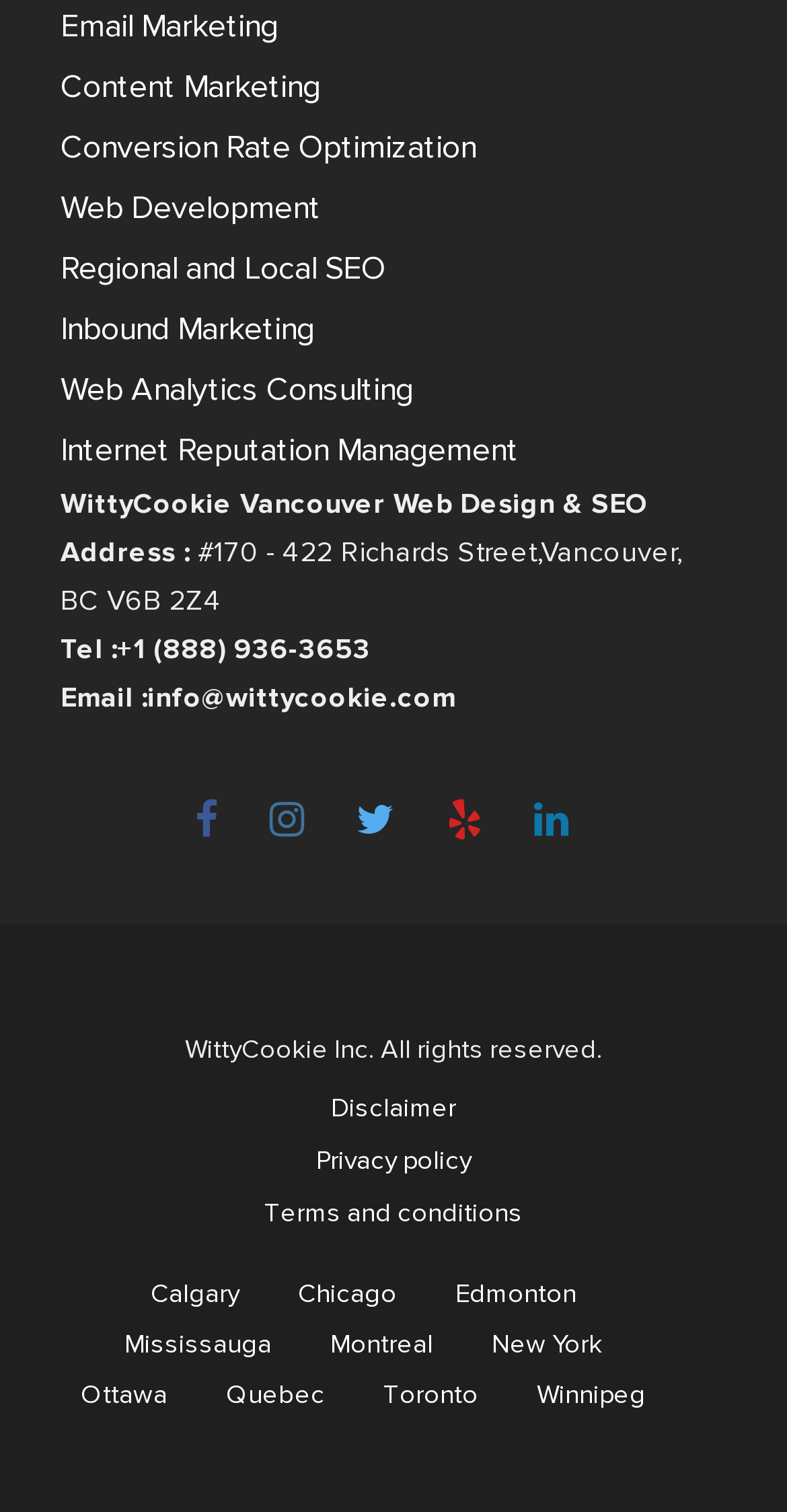What is the email address?
Refer to the image and give a detailed response to the question.

The email address is obtained from the link element 'info@wittycookie.com' with bounding box coordinates [0.187, 0.451, 0.579, 0.473].